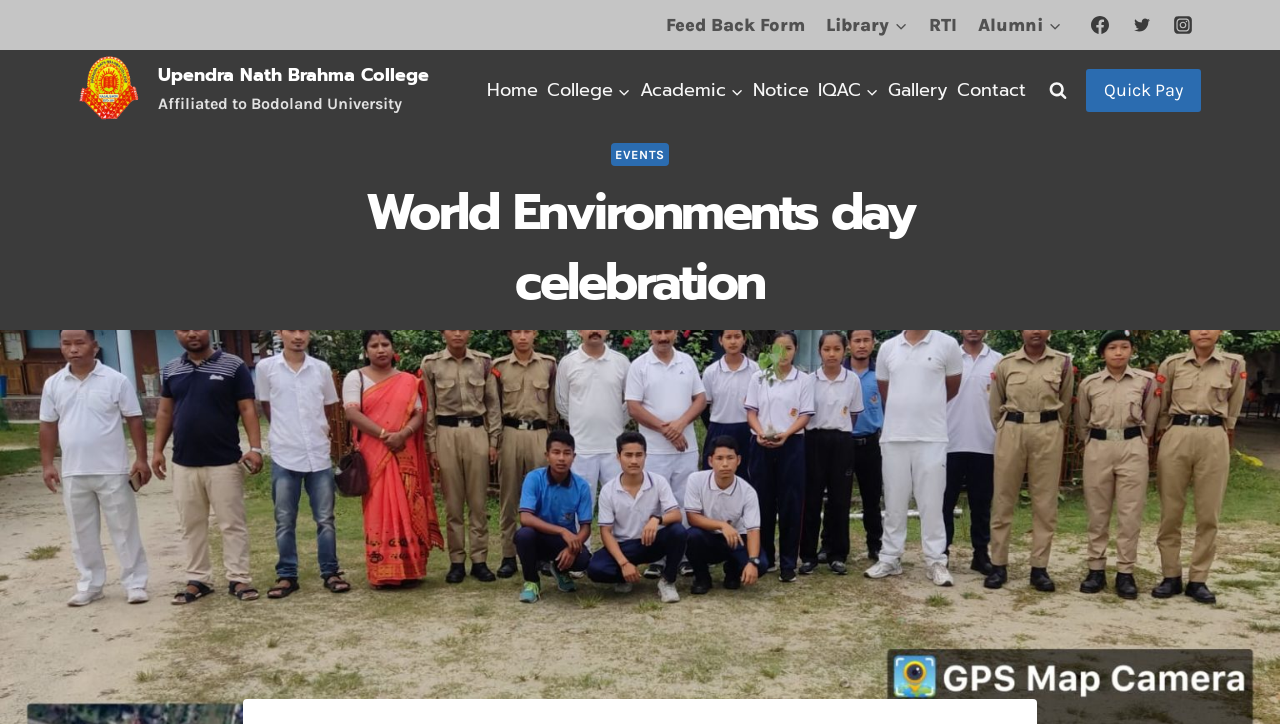Specify the bounding box coordinates of the element's region that should be clicked to achieve the following instruction: "Open the Quick Pay link". The bounding box coordinates consist of four float numbers between 0 and 1, in the format [left, top, right, bottom].

[0.848, 0.095, 0.938, 0.155]